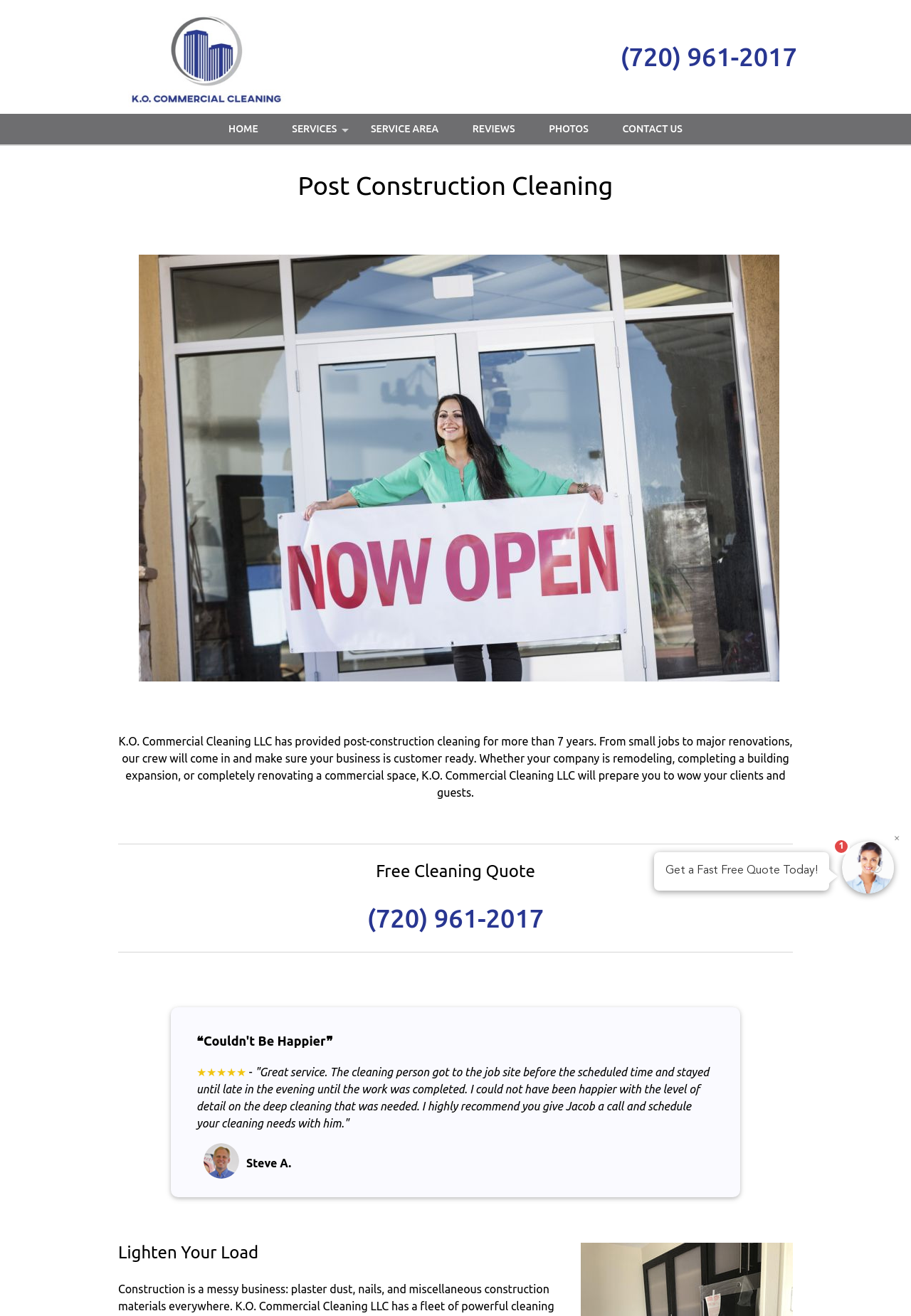What is the rating of the company?
Please answer the question with as much detail and depth as you can.

The rating can be found in the review section, where it is displayed as '★★★★★'. This indicates a 5-star rating.